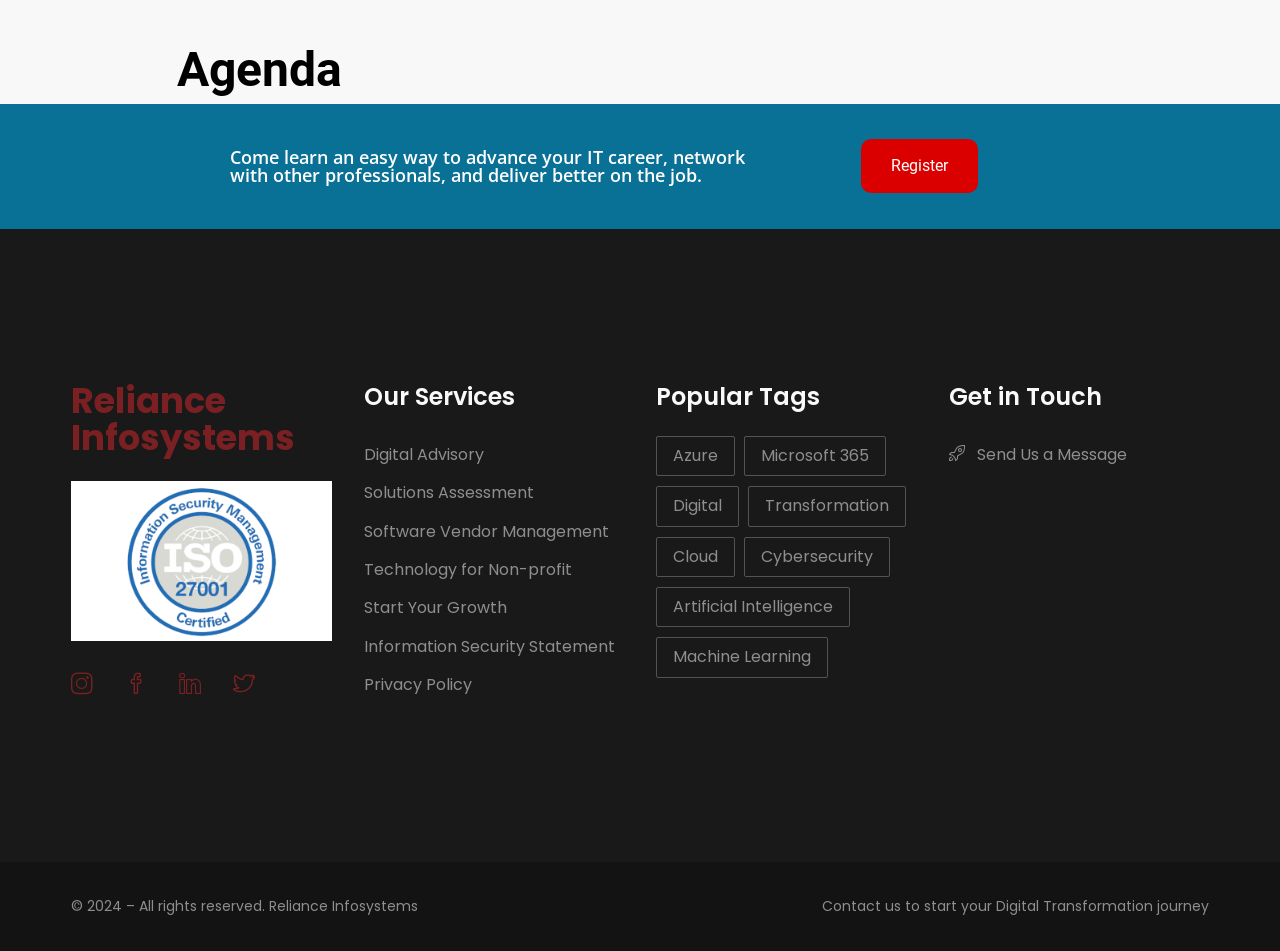What is the contact information provided on the webpage?
From the image, respond using a single word or phrase.

Send Us a Message